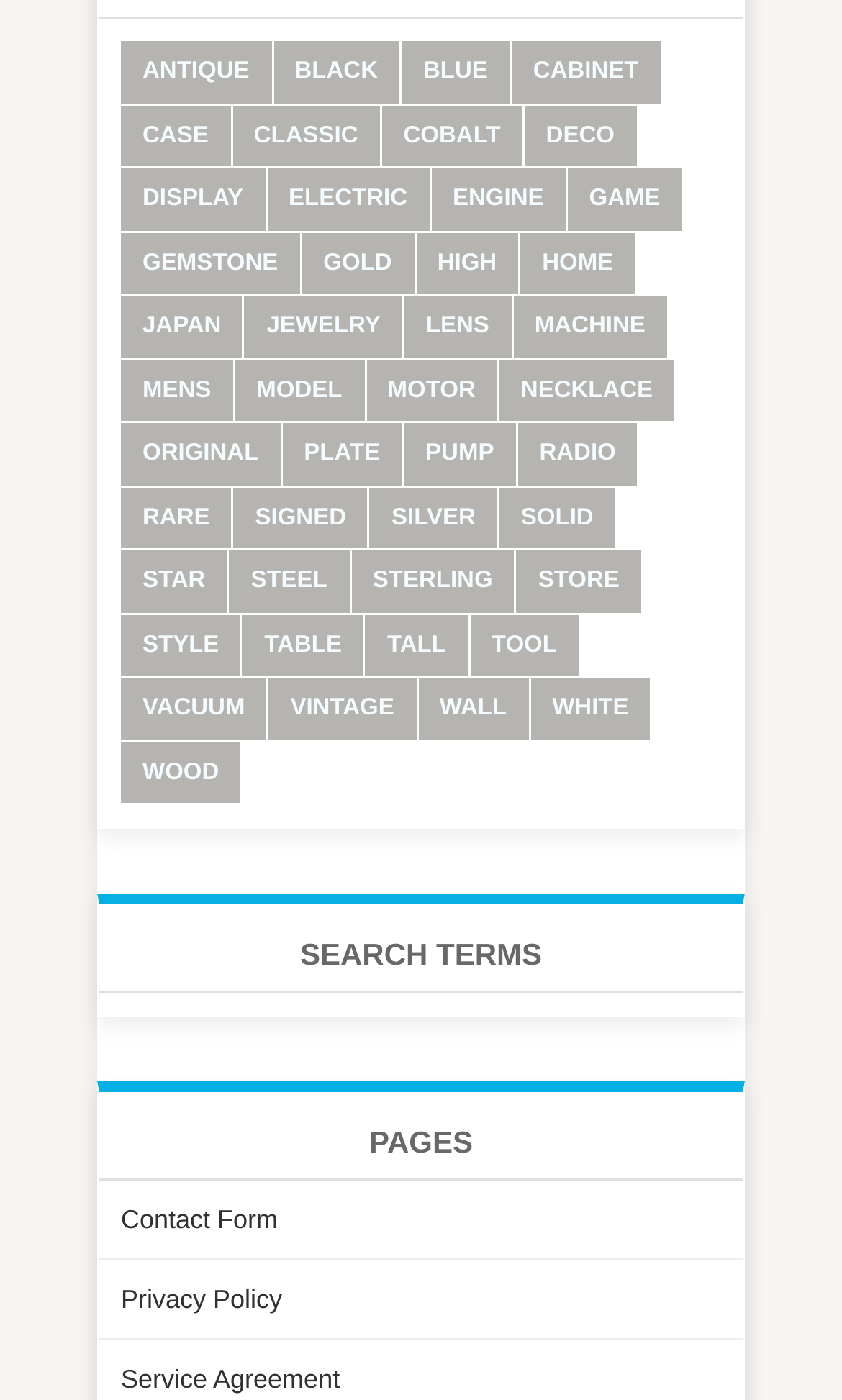Determine the bounding box coordinates of the clickable element to complete this instruction: "view the 'PRIVACY POLICY'". Provide the coordinates in the format of four float numbers between 0 and 1, [left, top, right, bottom].

[0.144, 0.917, 0.335, 0.939]